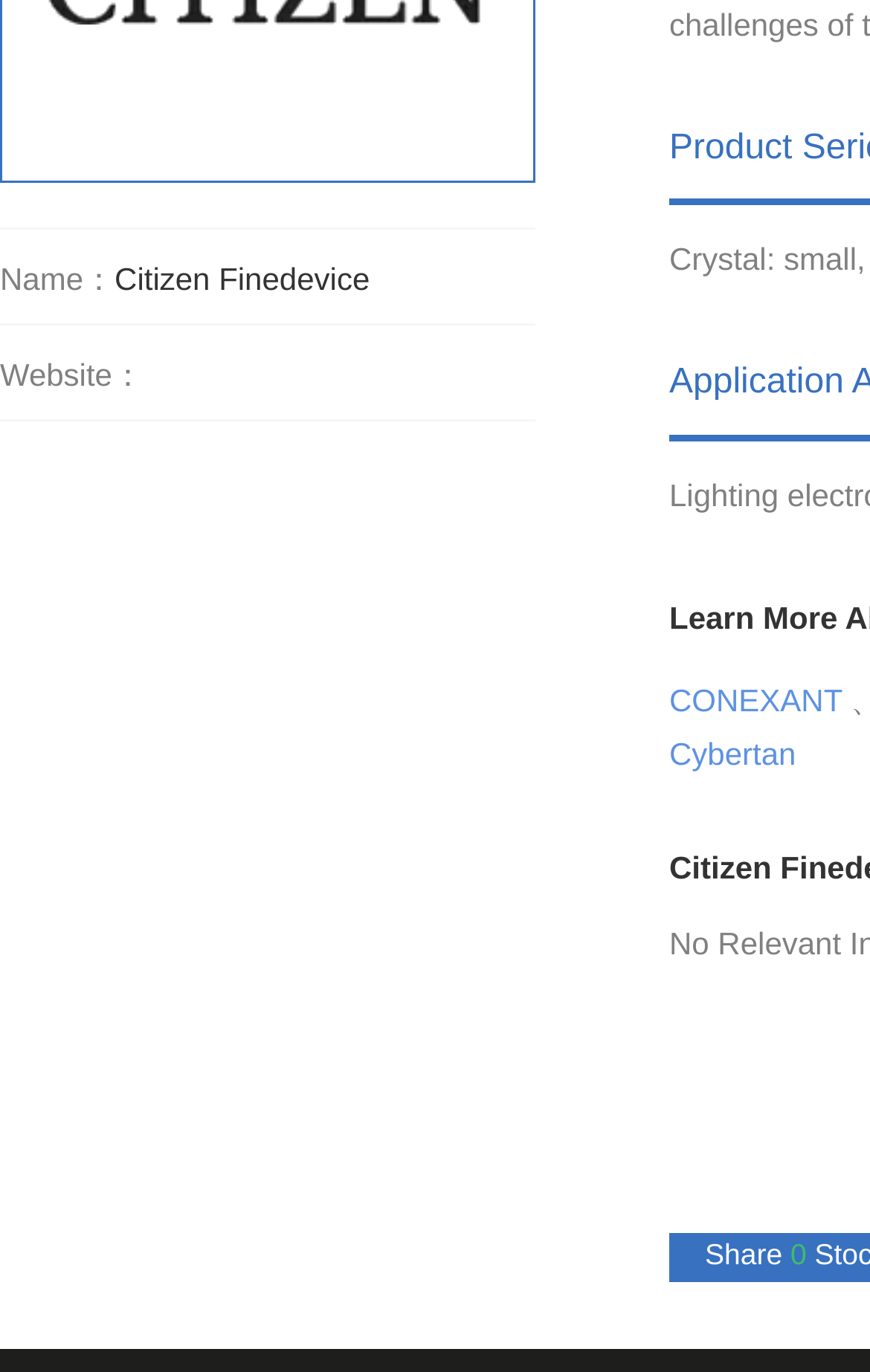Using the description "CONEXANT", predict the bounding box of the relevant HTML element.

[0.769, 0.498, 0.968, 0.524]